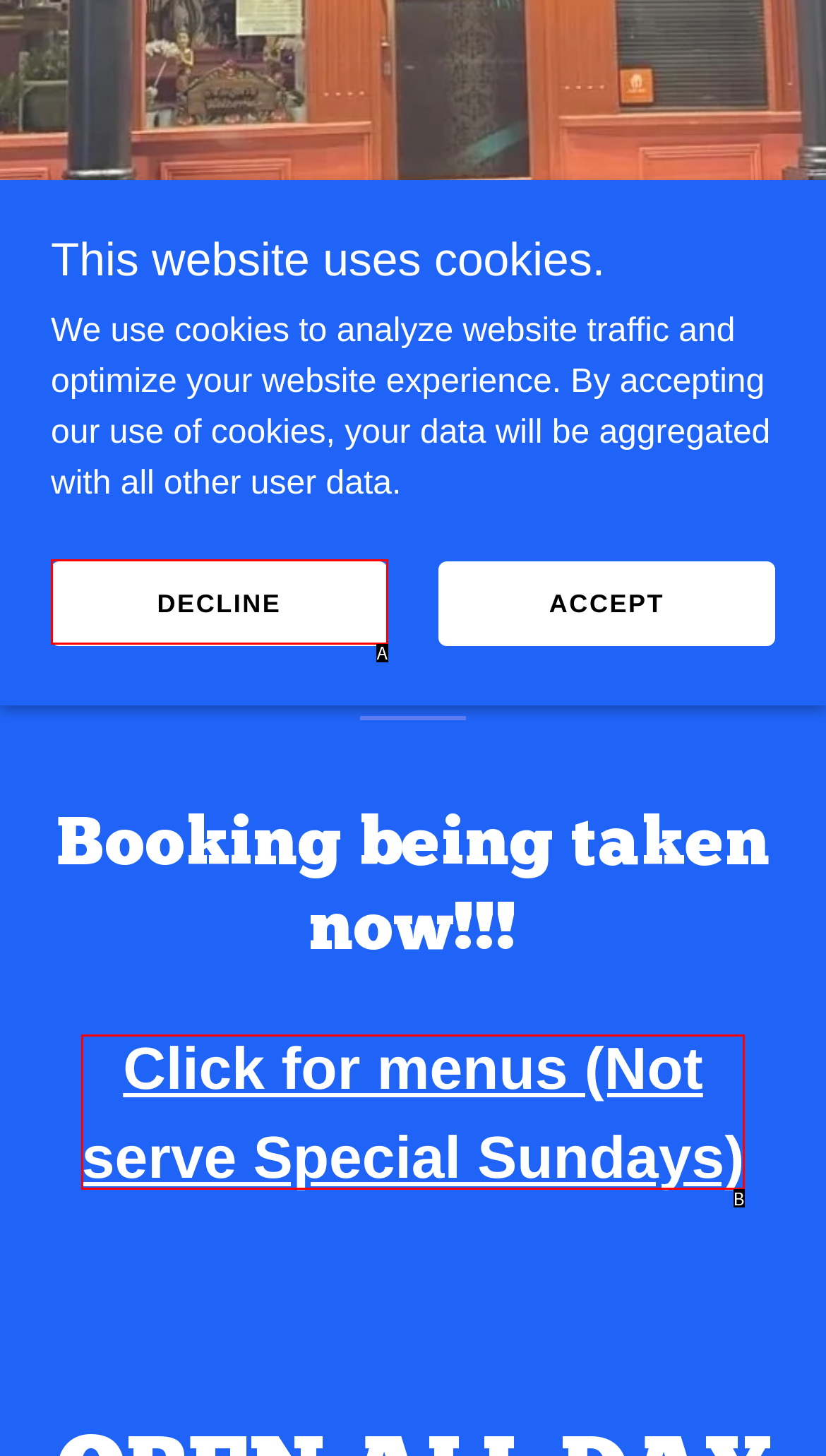Select the option that aligns with the description: Decline
Respond with the letter of the correct choice from the given options.

A